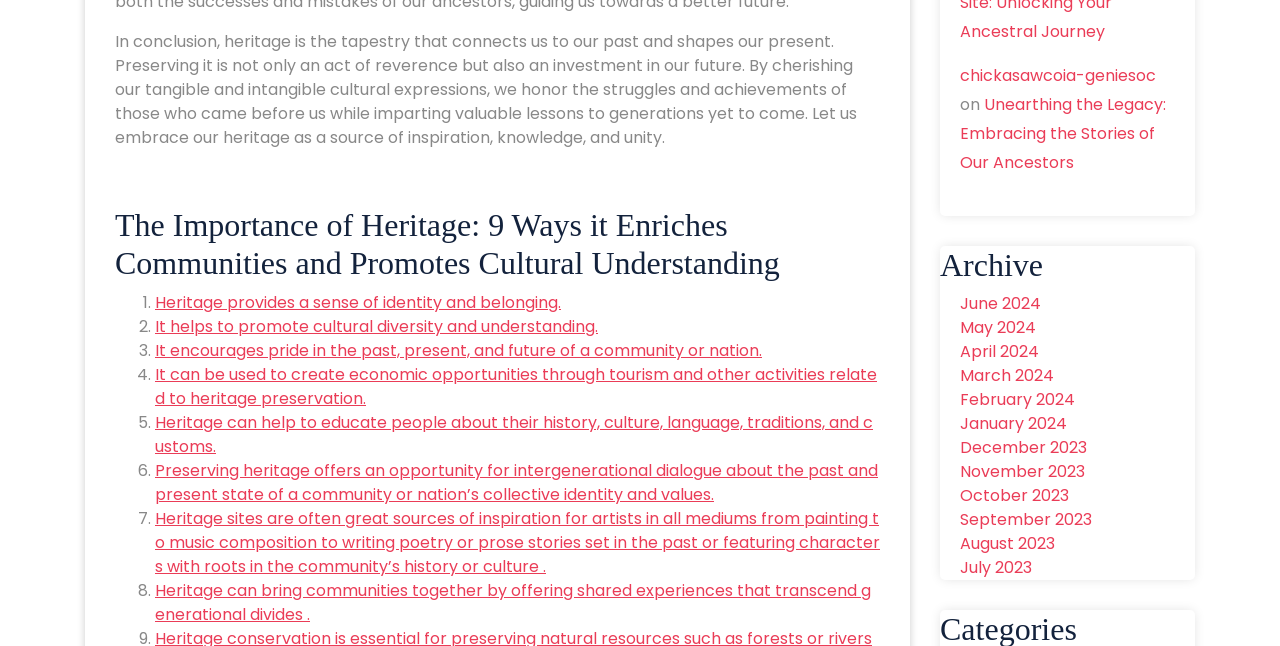What is the topic of the article?
From the screenshot, supply a one-word or short-phrase answer.

Heritage